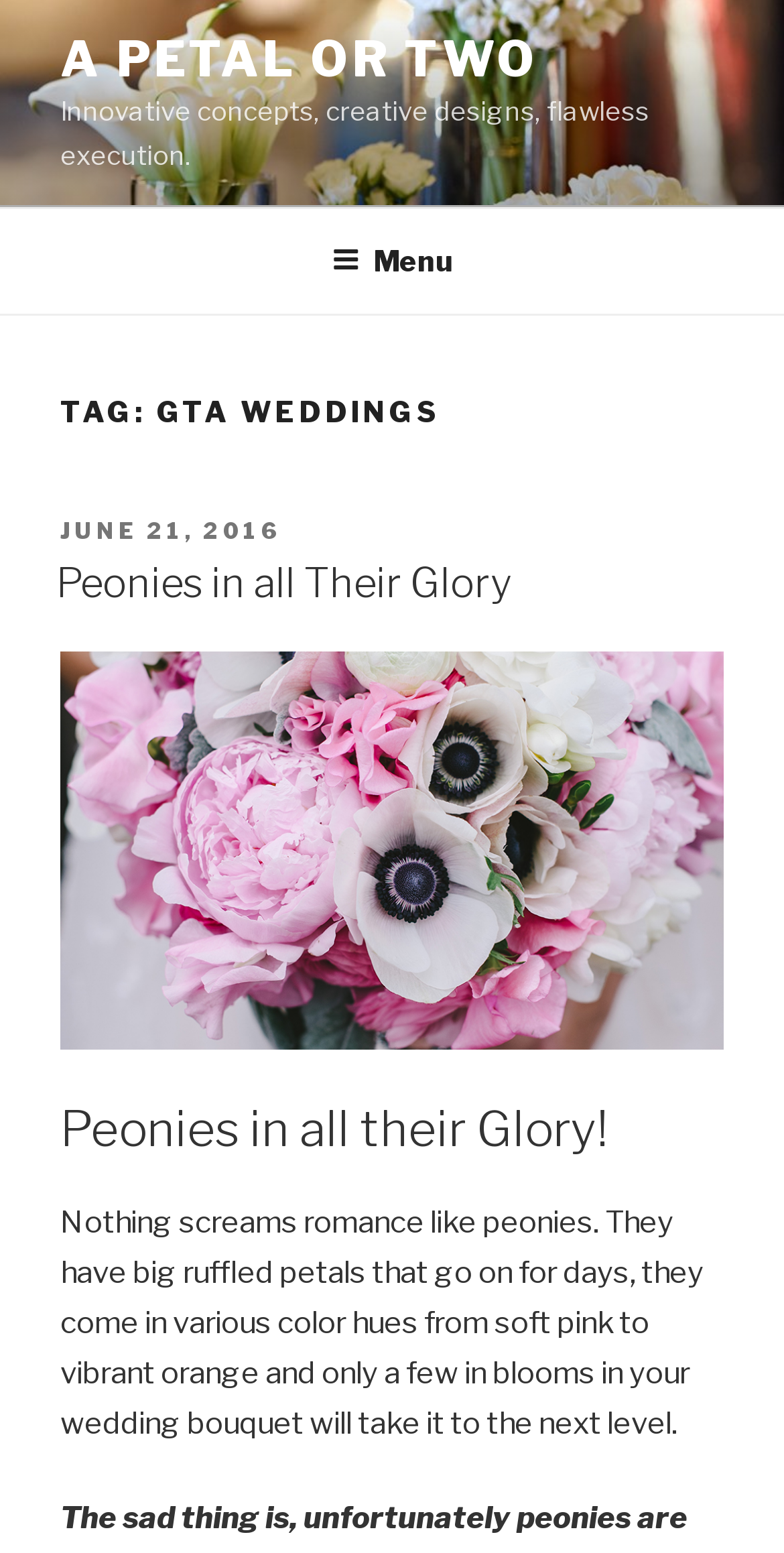Please identify the webpage's heading and generate its text content.

TAG: GTA WEDDINGS